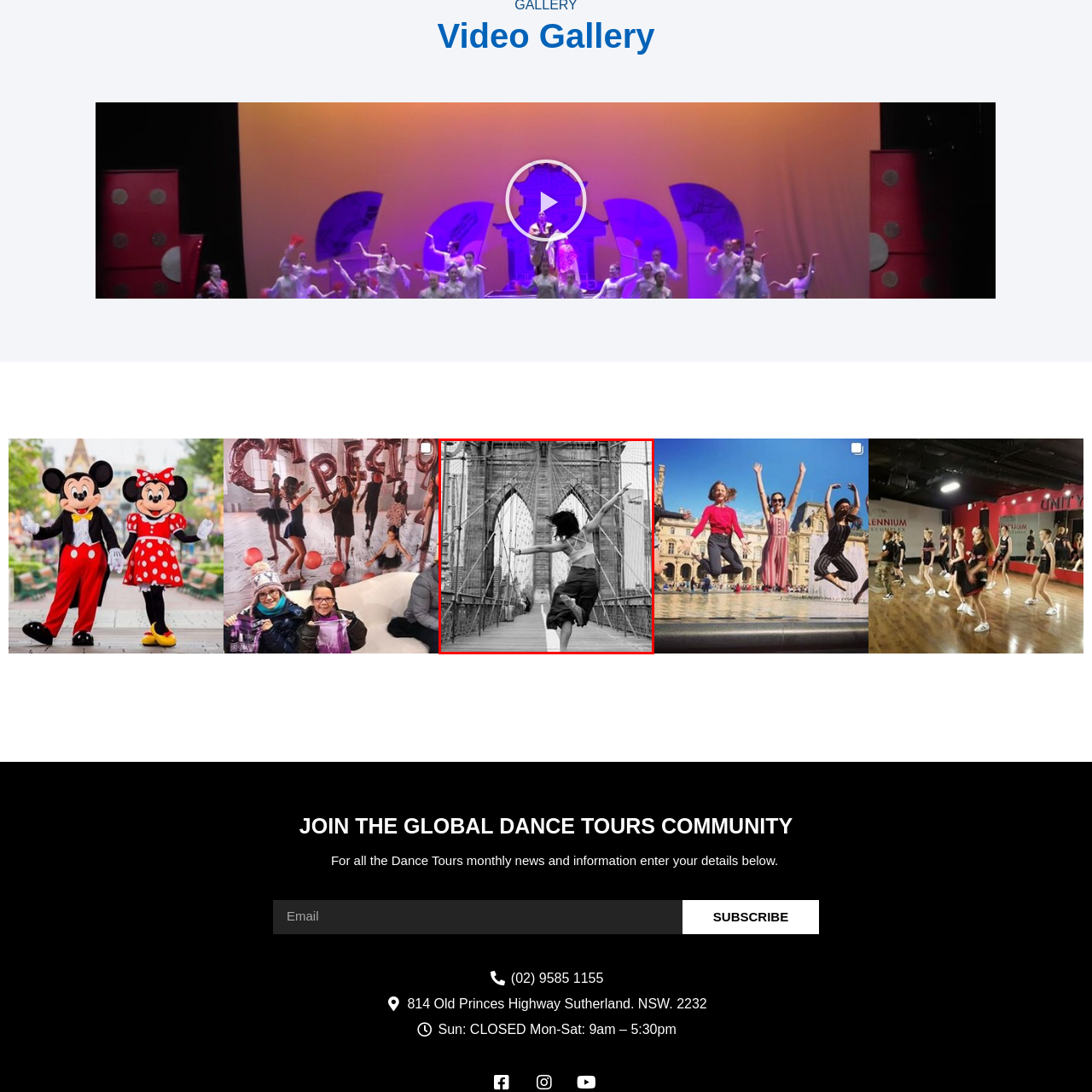What is the historic structure in the backdrop? Check the image surrounded by the red bounding box and reply with a single word or a short phrase.

The Brooklyn Bridge